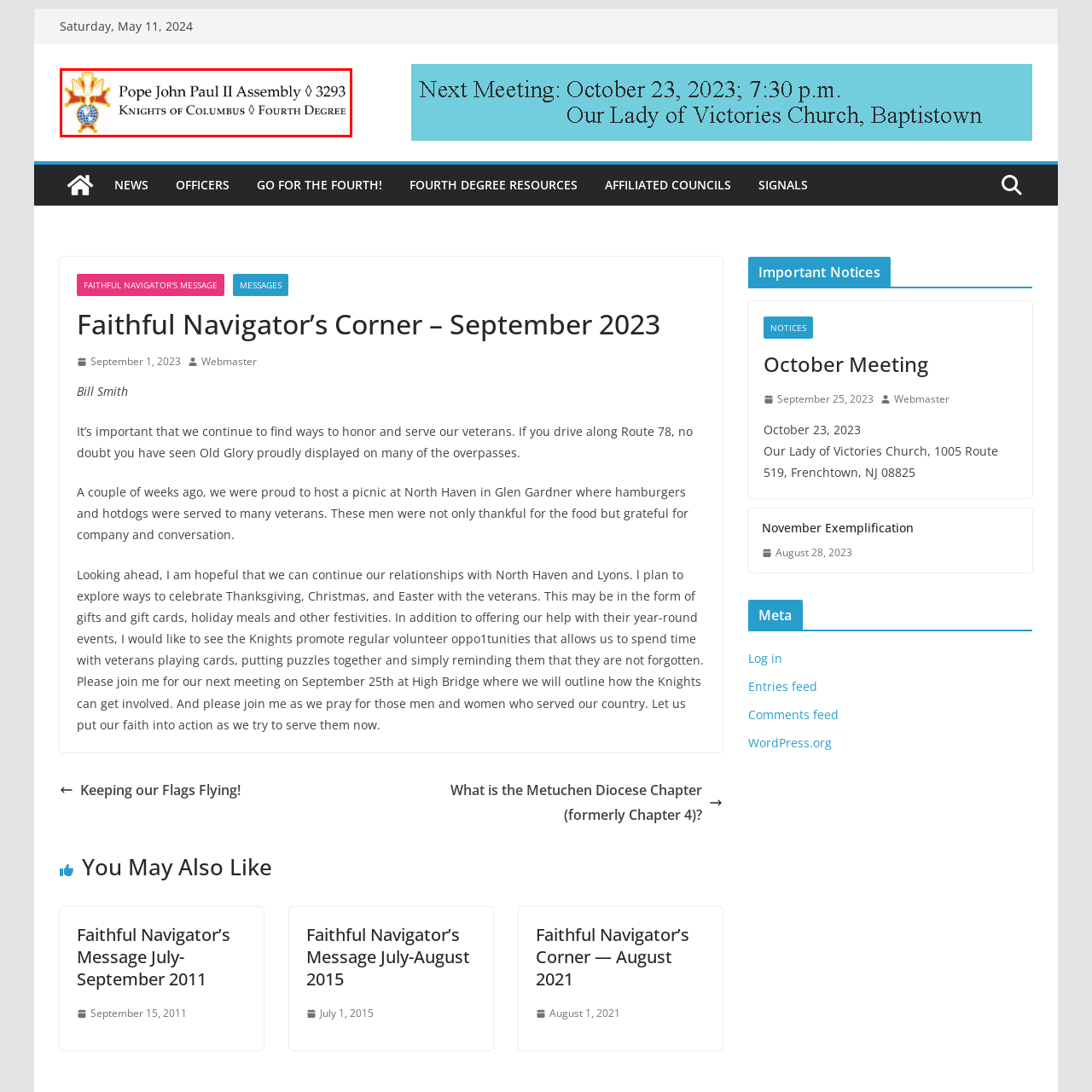Inspect the image surrounded by the red outline and respond to the question with a brief word or phrase:
What principles does the assembly promote?

Charity, unity, fraternity, and patriotism